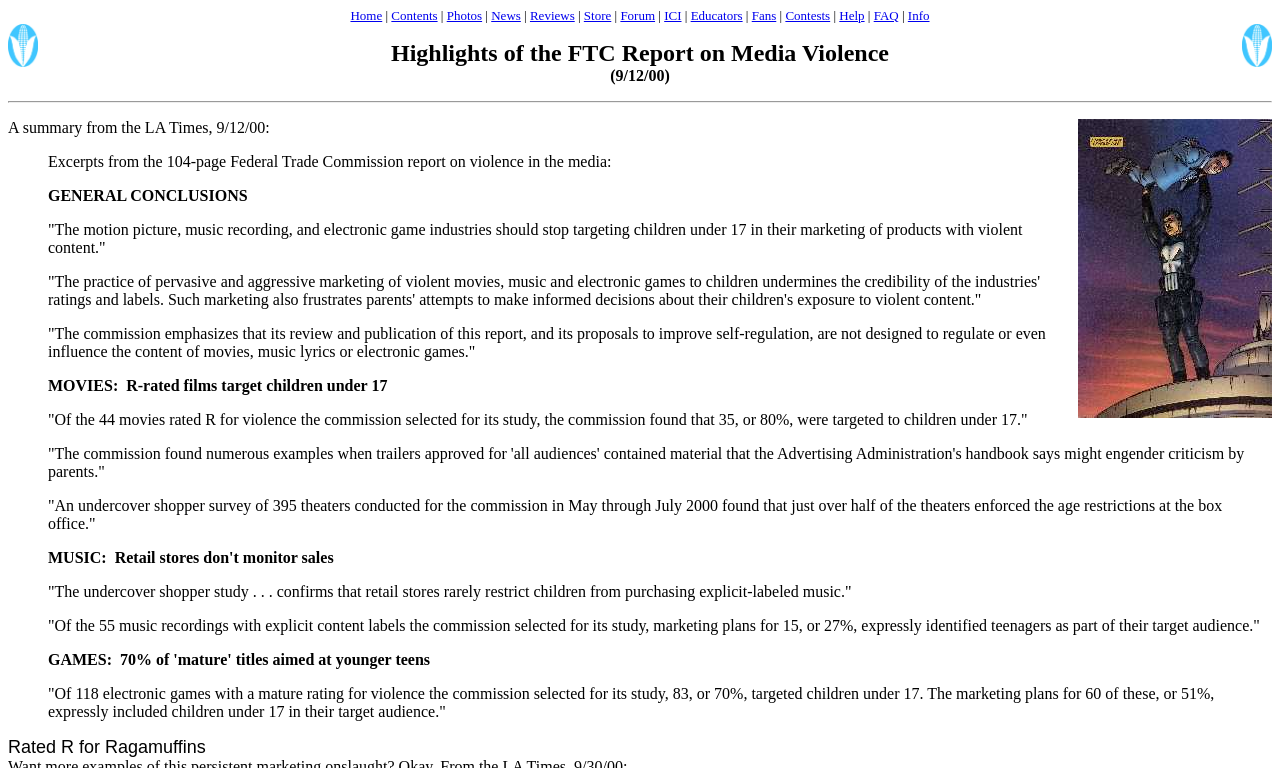Given the content of the image, can you provide a detailed answer to the question?
What percentage of R-rated films target children under 17?

According to the webpage content, the commission found that 80% of R-rated films target children under 17, which is mentioned in the section 'MOVIES: R-rated films target children under 17'.